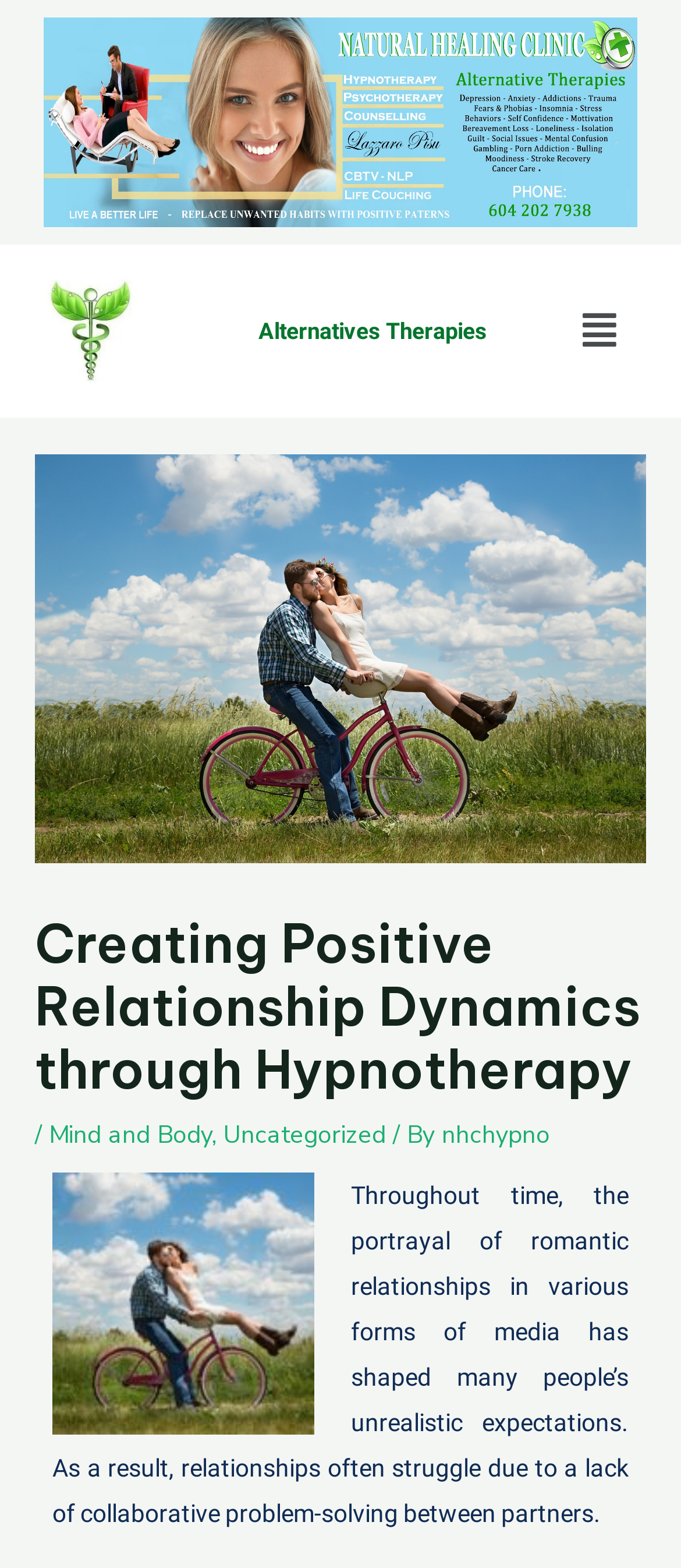Give a short answer to this question using one word or a phrase:
What is the topic of the article?

Relationship Dynamics